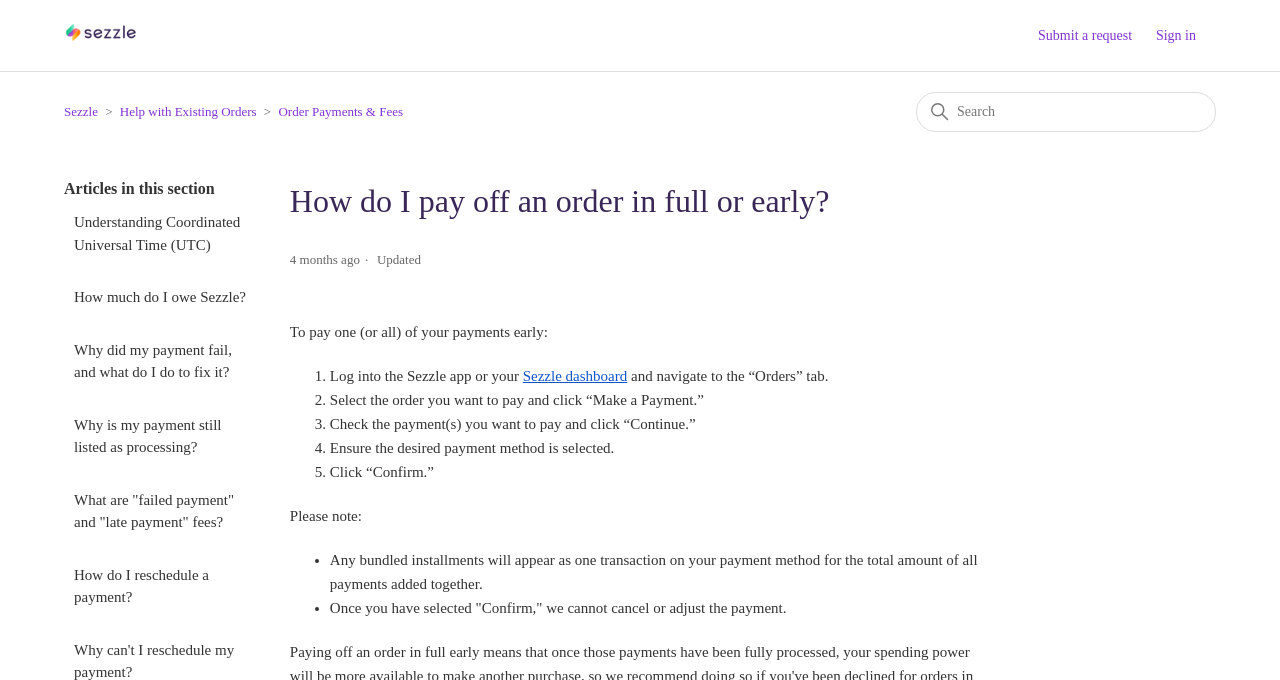Please find the bounding box coordinates of the section that needs to be clicked to achieve this instruction: "Submit a request".

[0.811, 0.037, 0.9, 0.068]